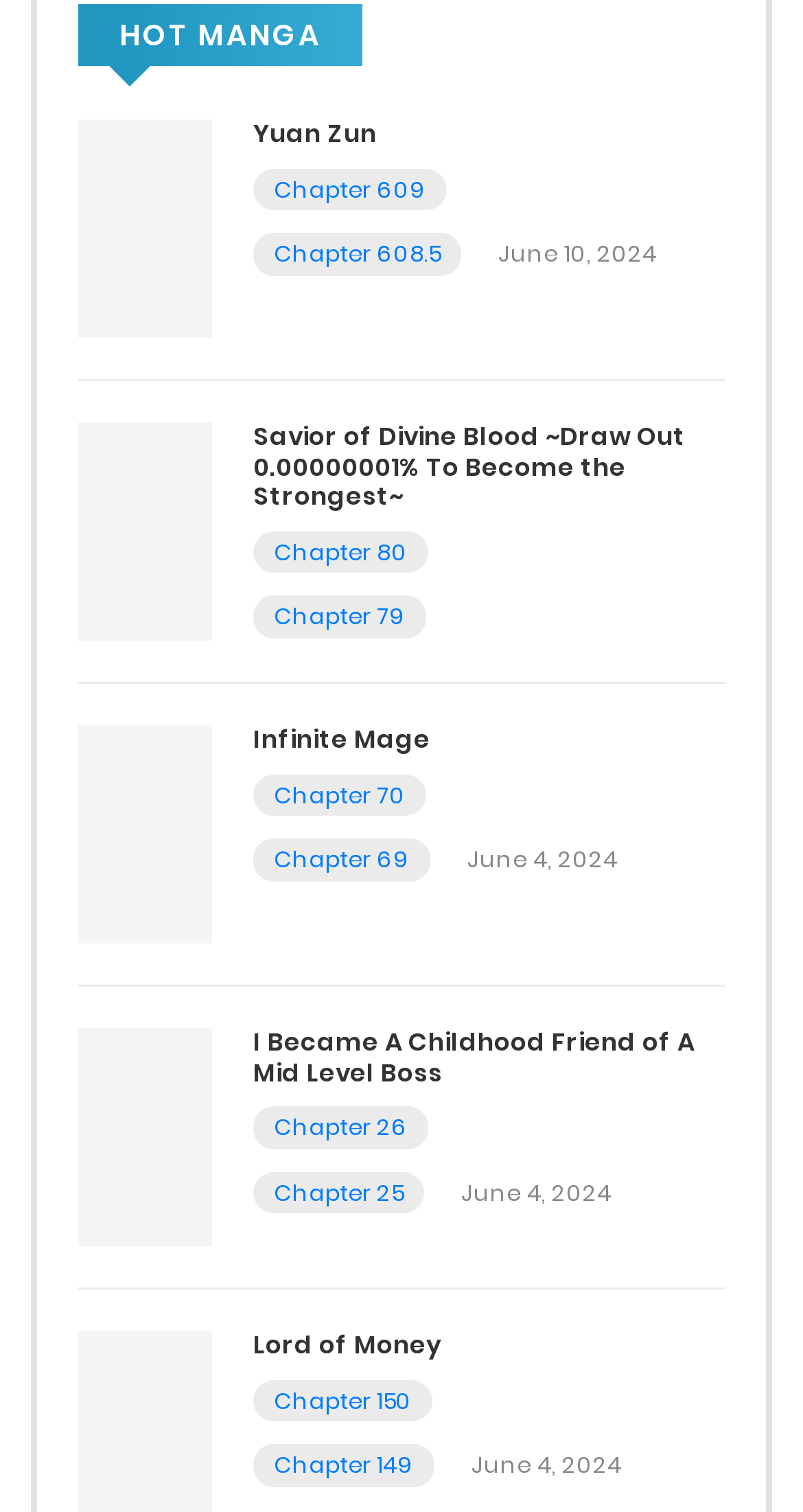Based on the image, provide a detailed response to the question:
When was the last update of 'I Became A Childhood Friend of A Mid Level Boss'?

I looked for the text indicating the update time under the 'I Became A Childhood Friend of A Mid Level Boss' heading and found '2 days ago'.